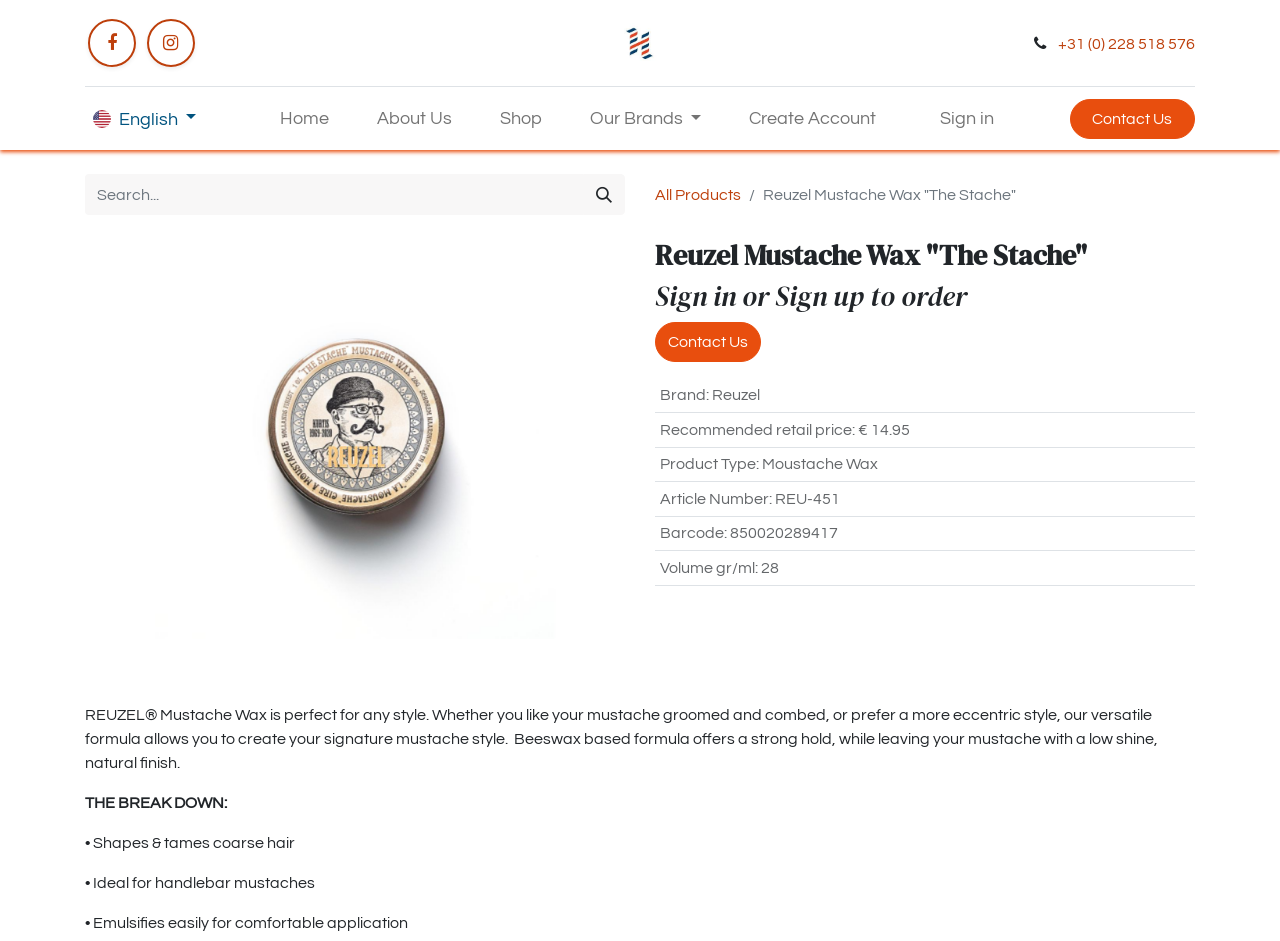Provide a short answer using a single word or phrase for the following question: 
What is the purpose of the product?

Mustache Wax